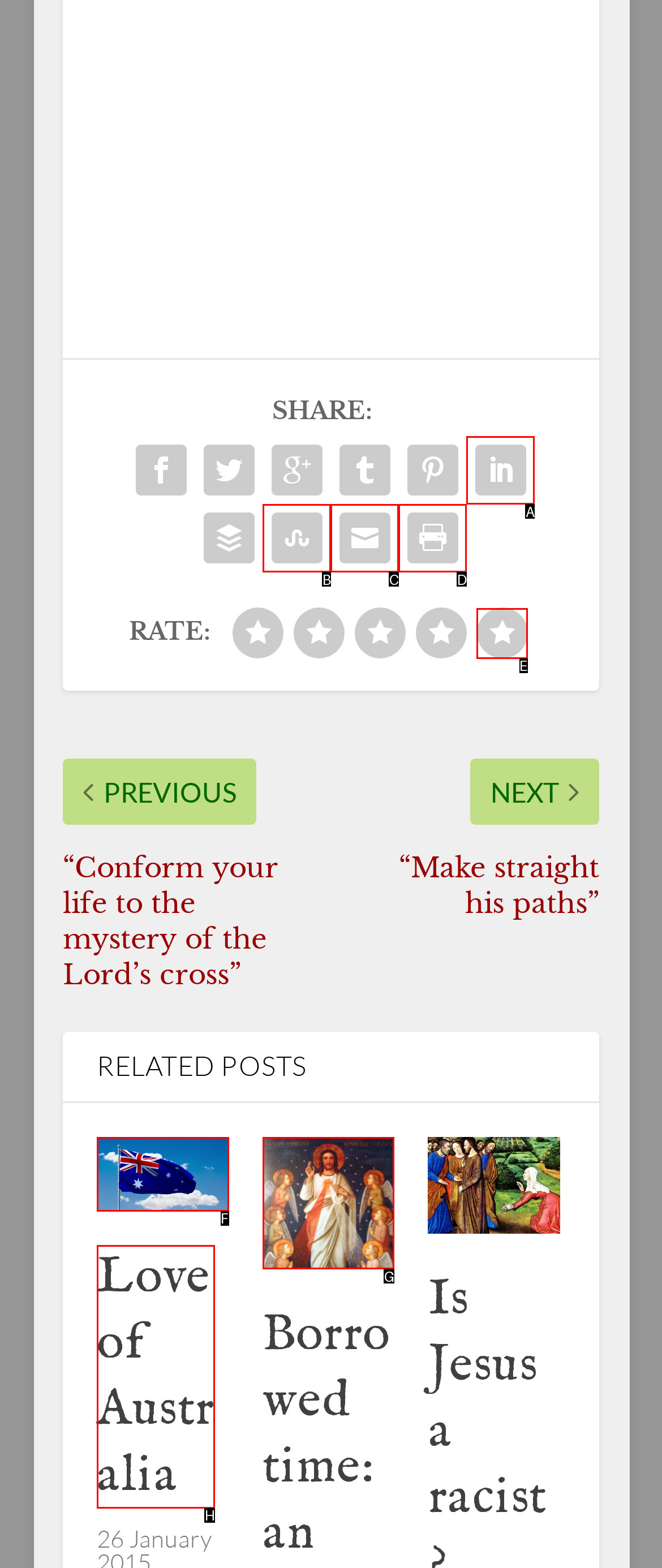Determine the letter of the UI element I should click on to complete the task: Rate with 5 stars from the provided choices in the screenshot.

E